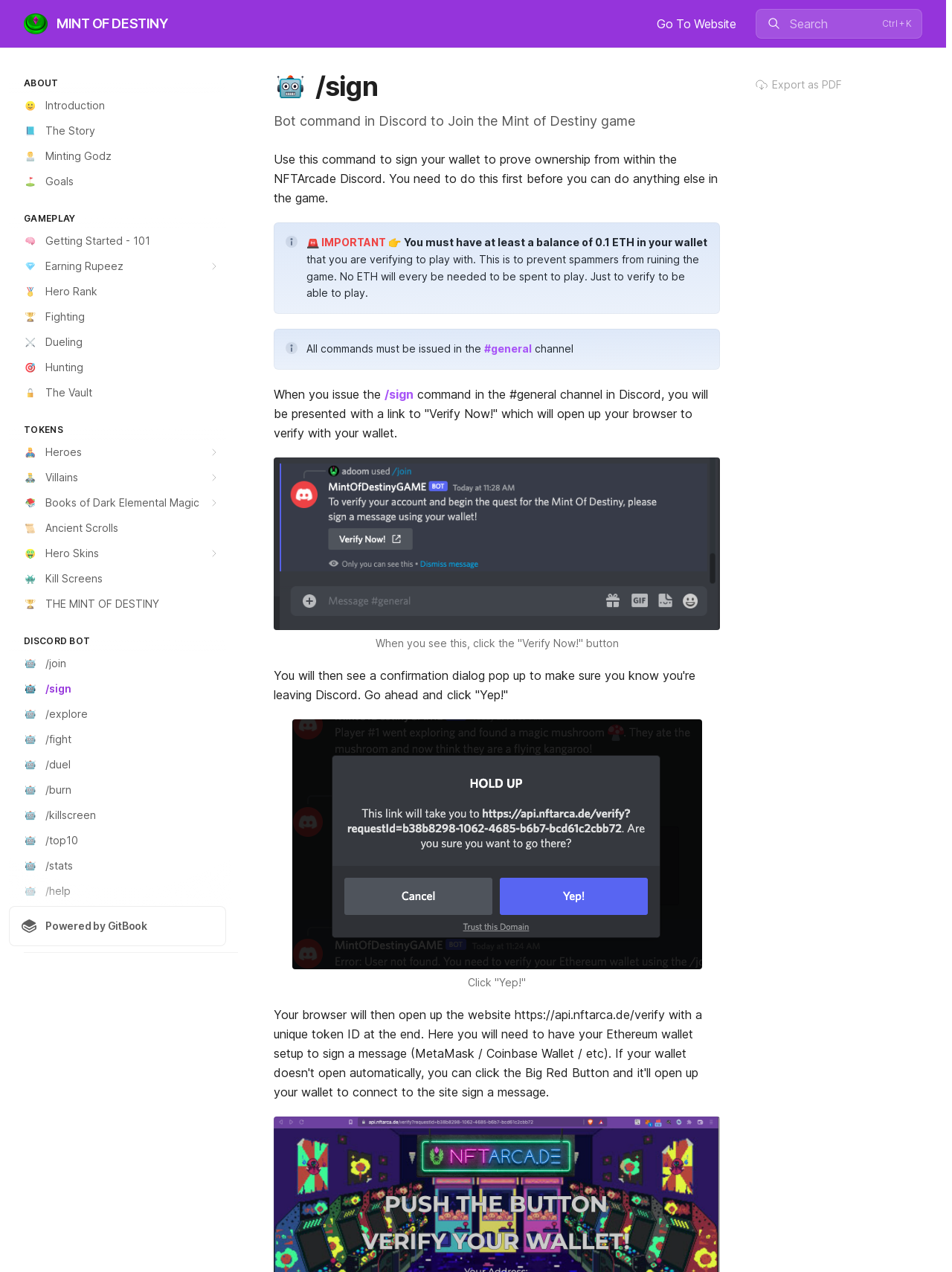Identify the coordinates of the bounding box for the element that must be clicked to accomplish the instruction: "Click the '/join' Discord bot command link".

[0.009, 0.512, 0.238, 0.531]